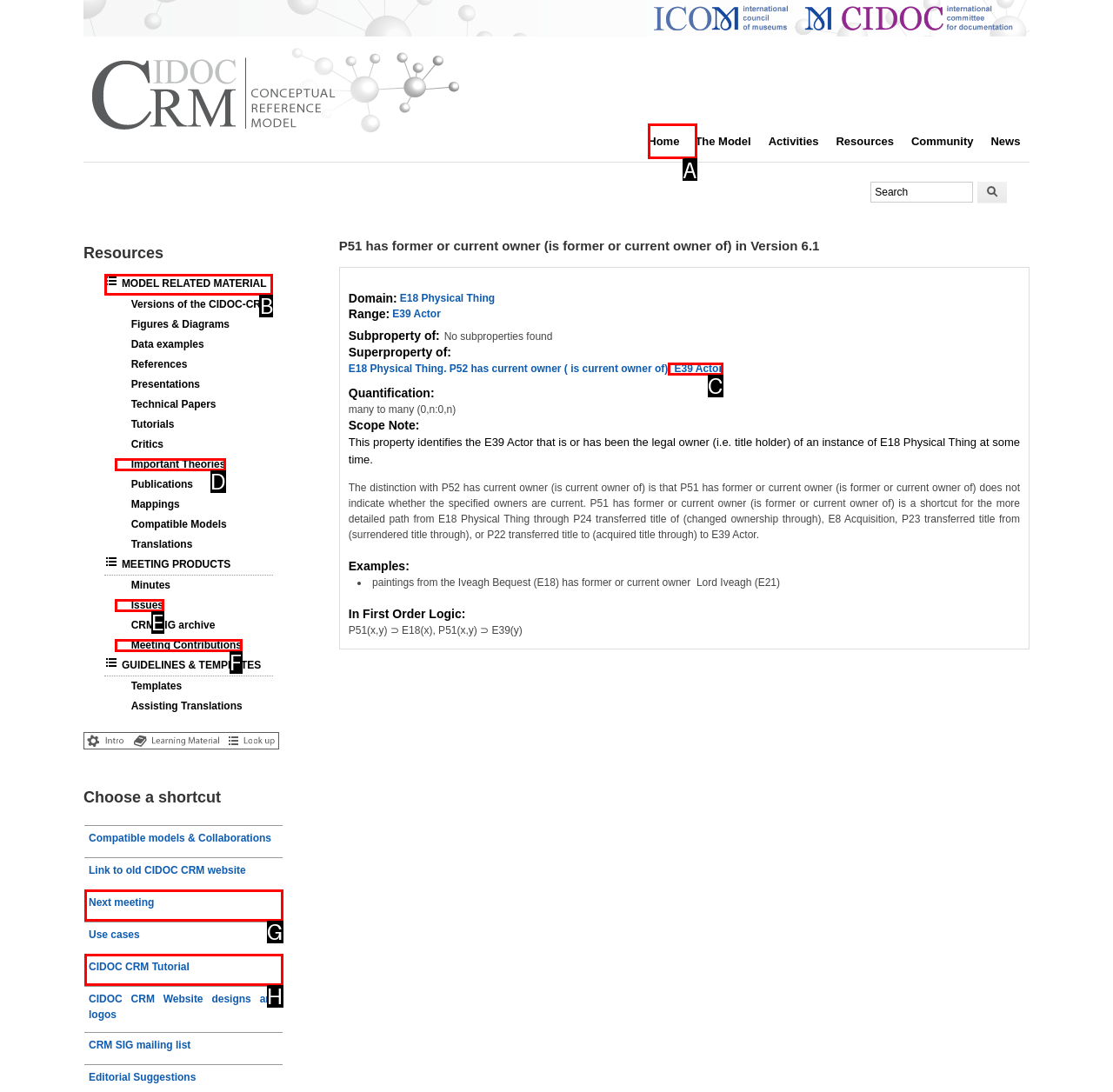Which option aligns with the description: Find Tec? Respond by selecting the correct letter.

None